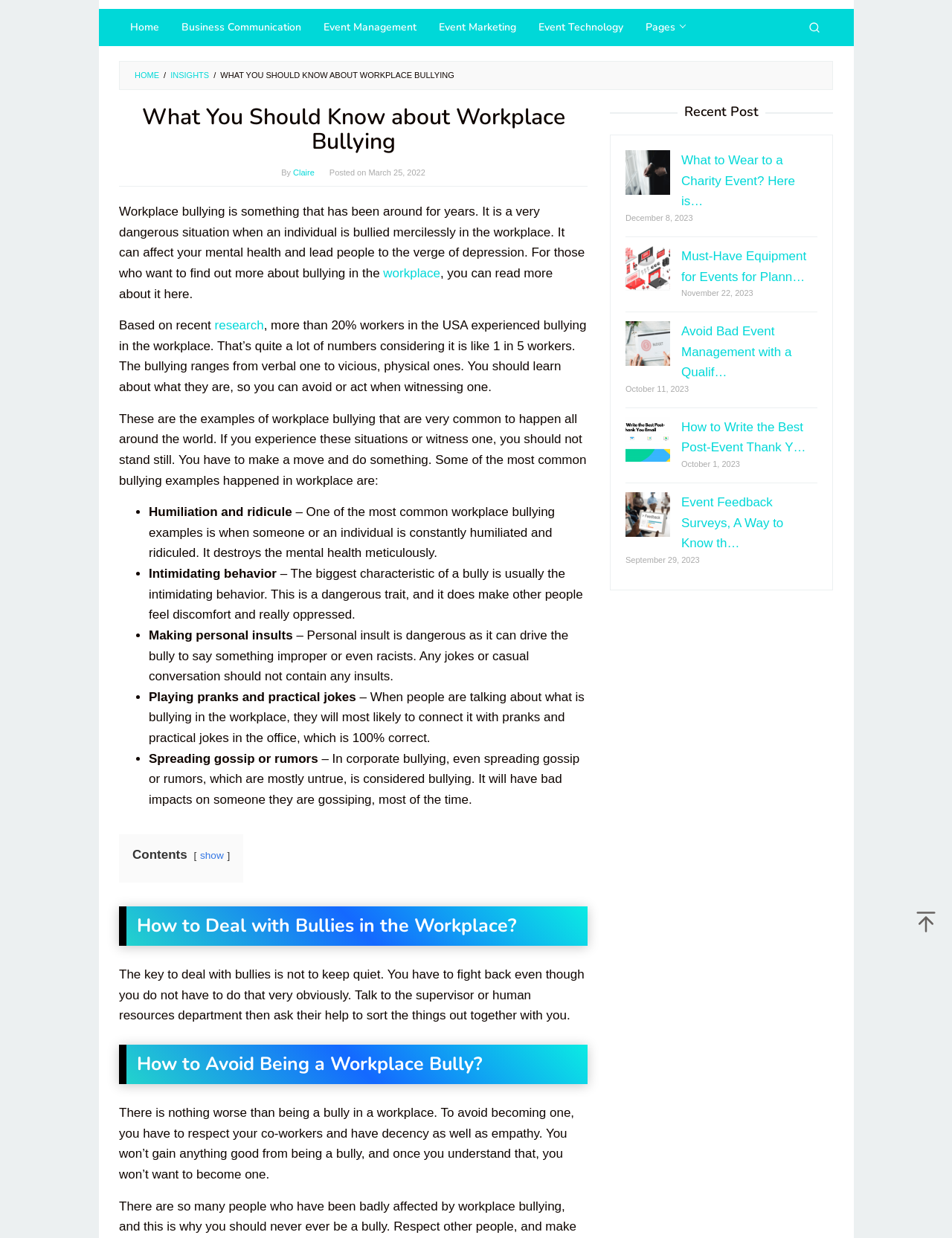Generate the title text from the webpage.

What You Should Know about Workplace Bullying